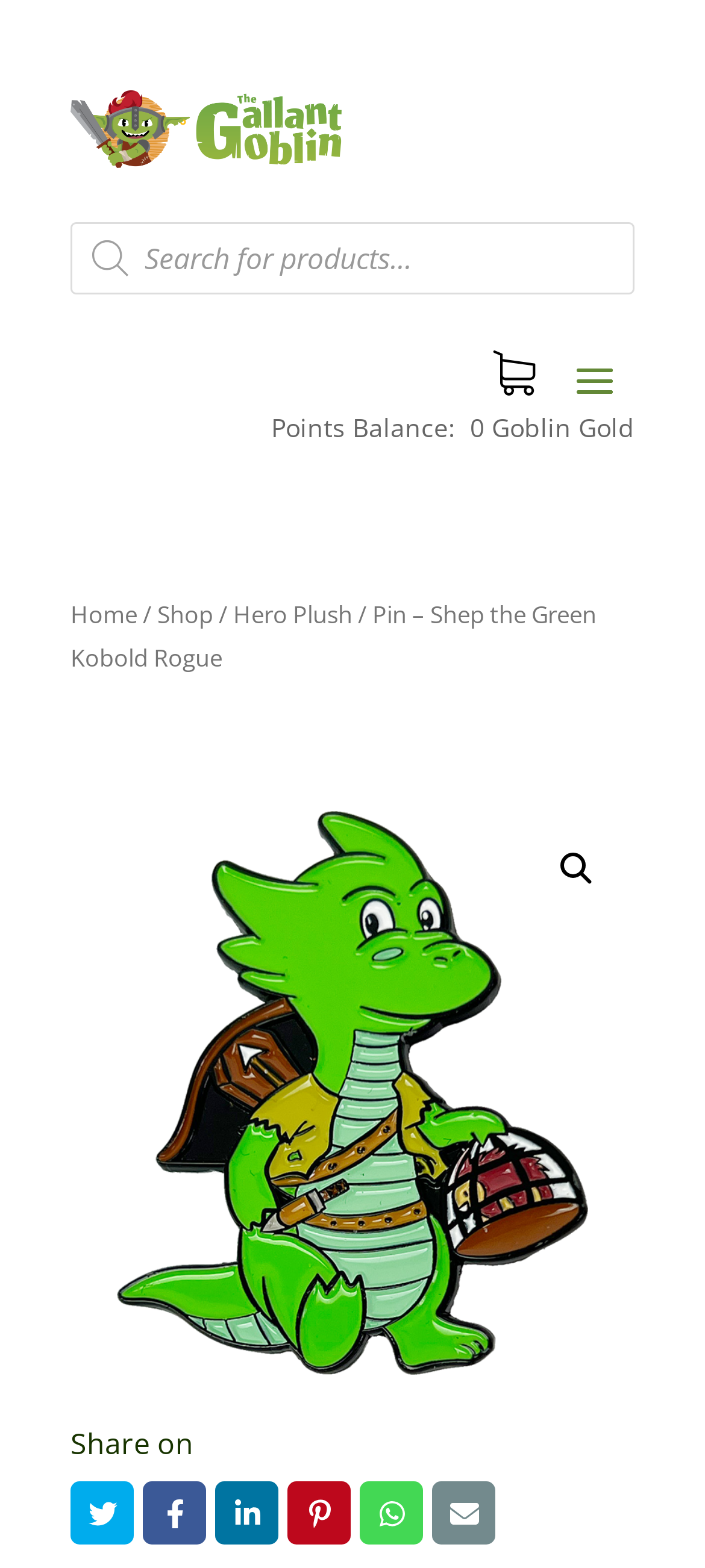Using the elements shown in the image, answer the question comprehensively: What is the points balance label?

I found the label by looking at the StaticText element with text 'Points Balance:'.